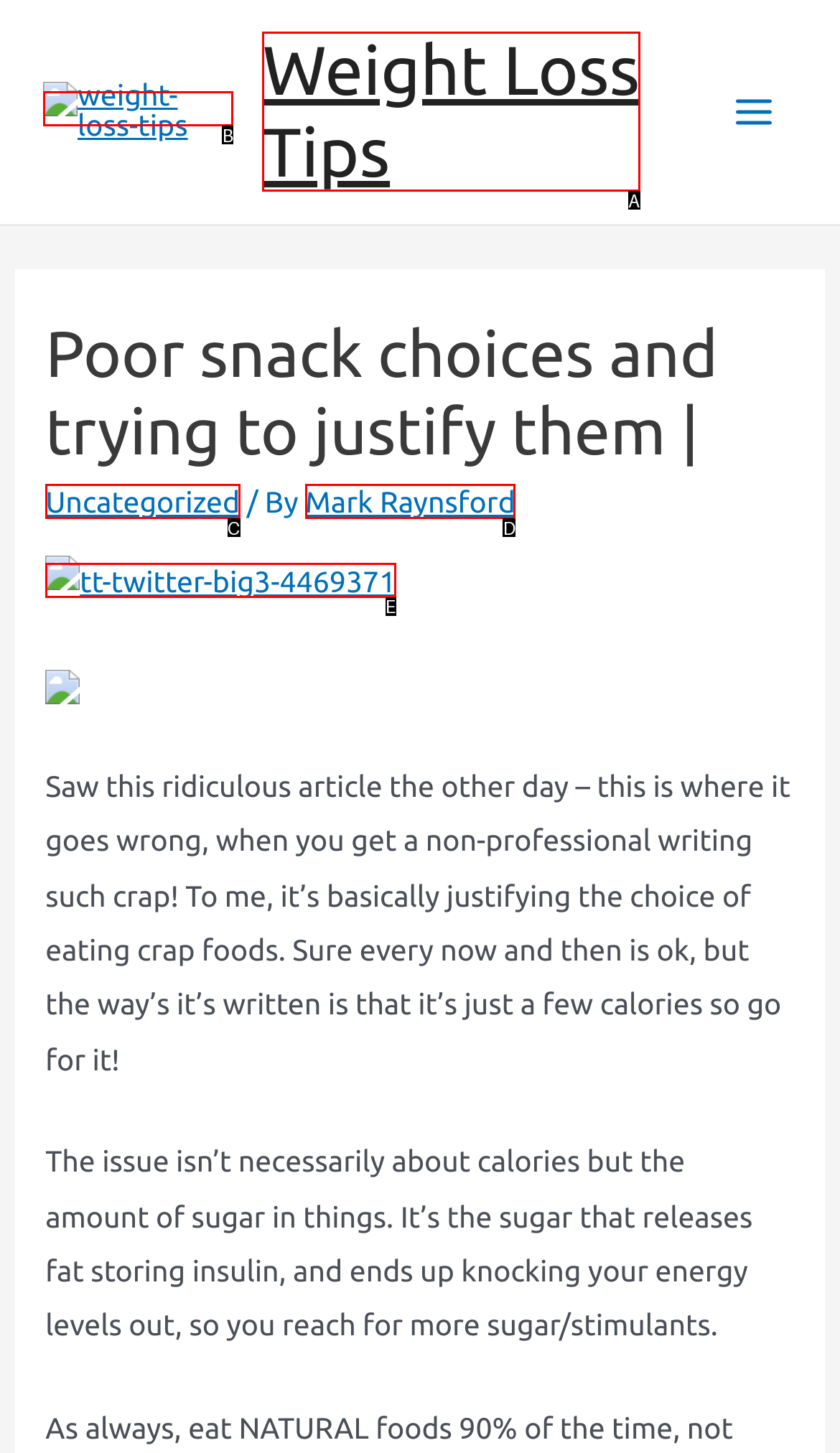Based on the element description: aria-label="More actions", choose the best matching option. Provide the letter of the option directly.

None